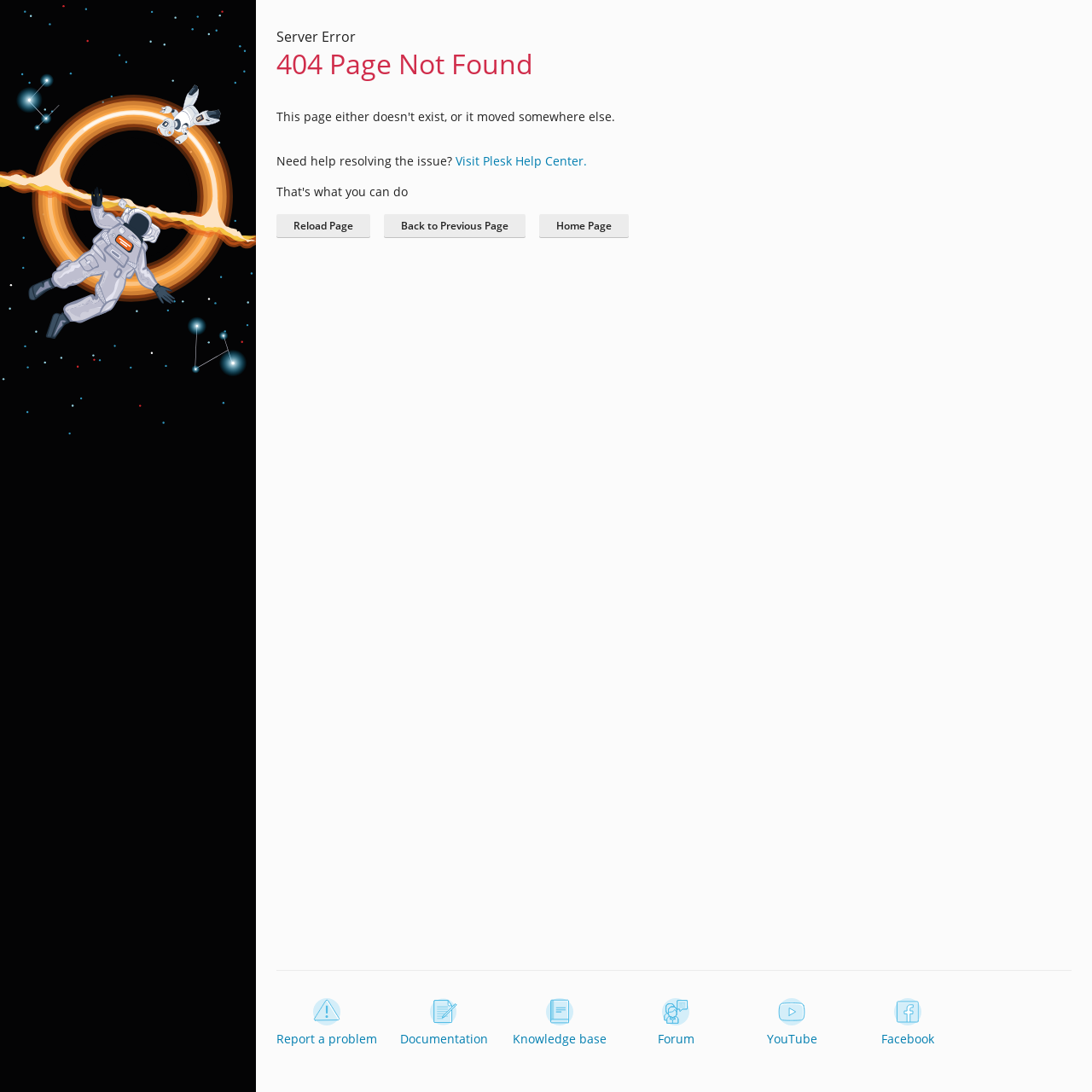What is the error message displayed?
Based on the image, provide your answer in one word or phrase.

Server Error